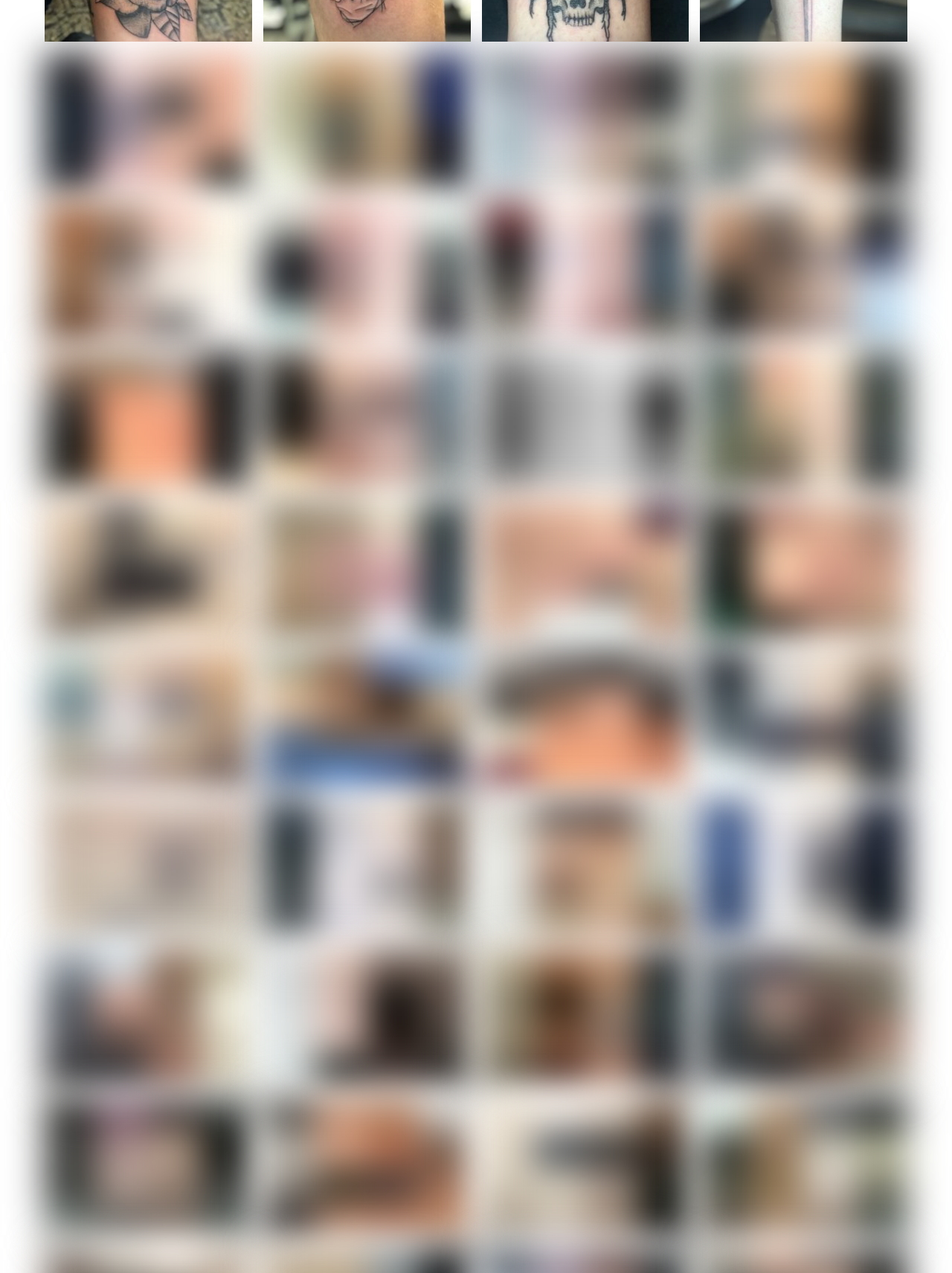What is the horizontal position of the last image link?
Using the image as a reference, give a one-word or short phrase answer.

0.953